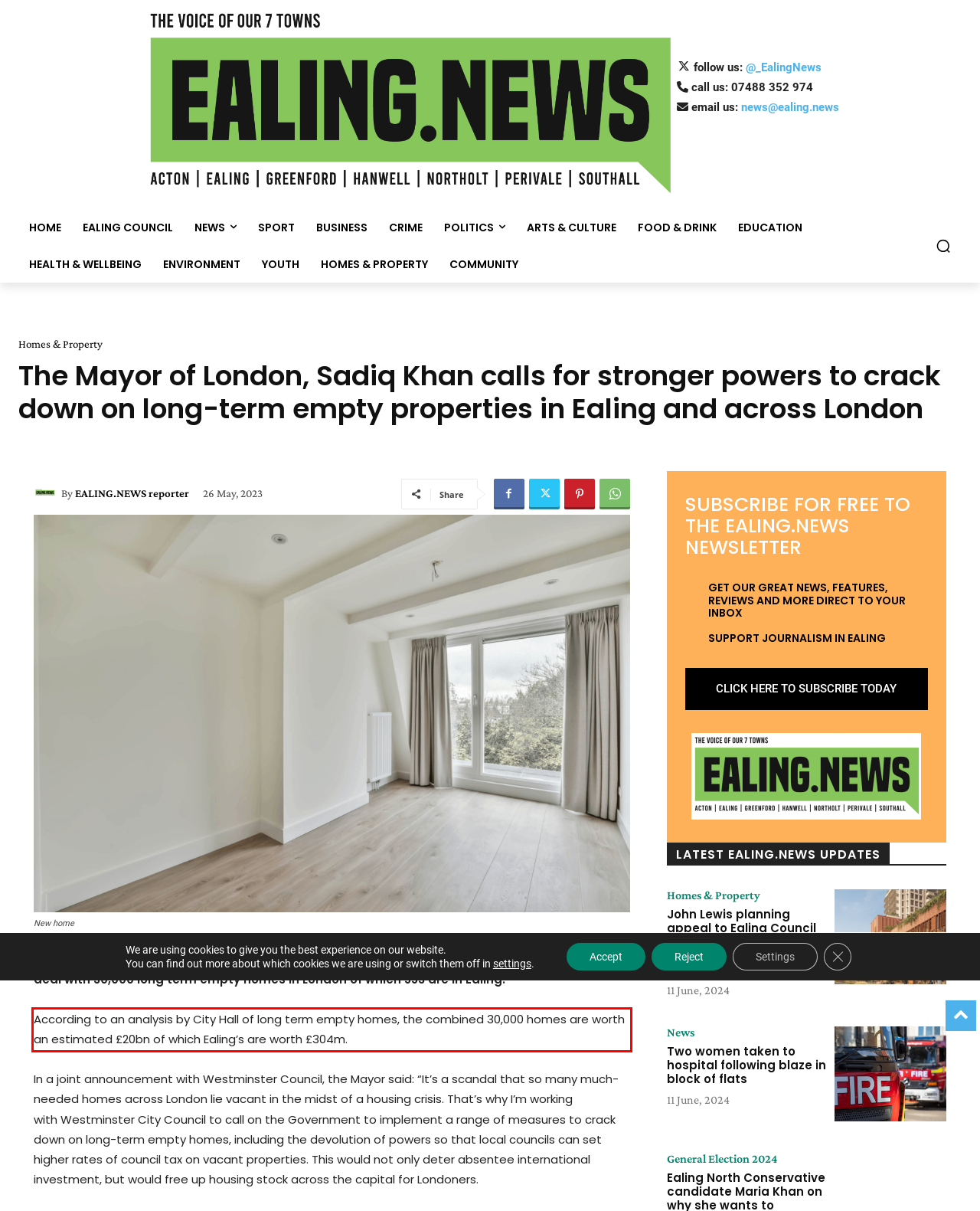There is a screenshot of a webpage with a red bounding box around a UI element. Please use OCR to extract the text within the red bounding box.

According to an analysis by City Hall of long term empty homes, the combined 30,000 homes are worth an estimated £20bn of which Ealing’s are worth £304m.